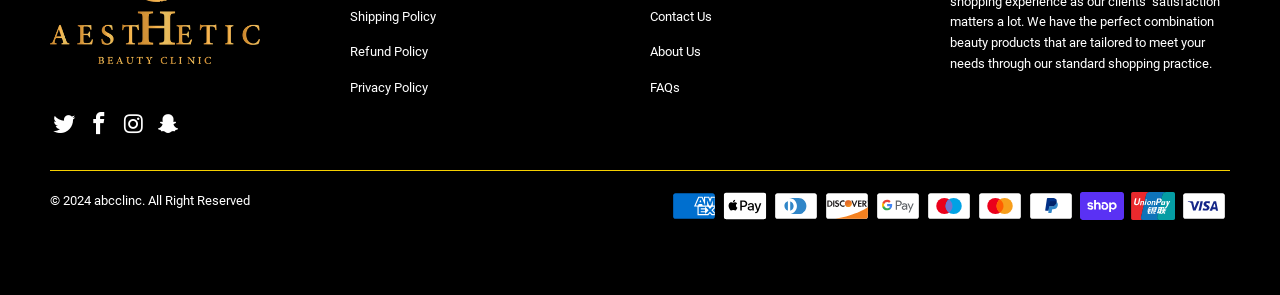What is the first policy link?
Look at the image and answer the question using a single word or phrase.

Shipping Policy